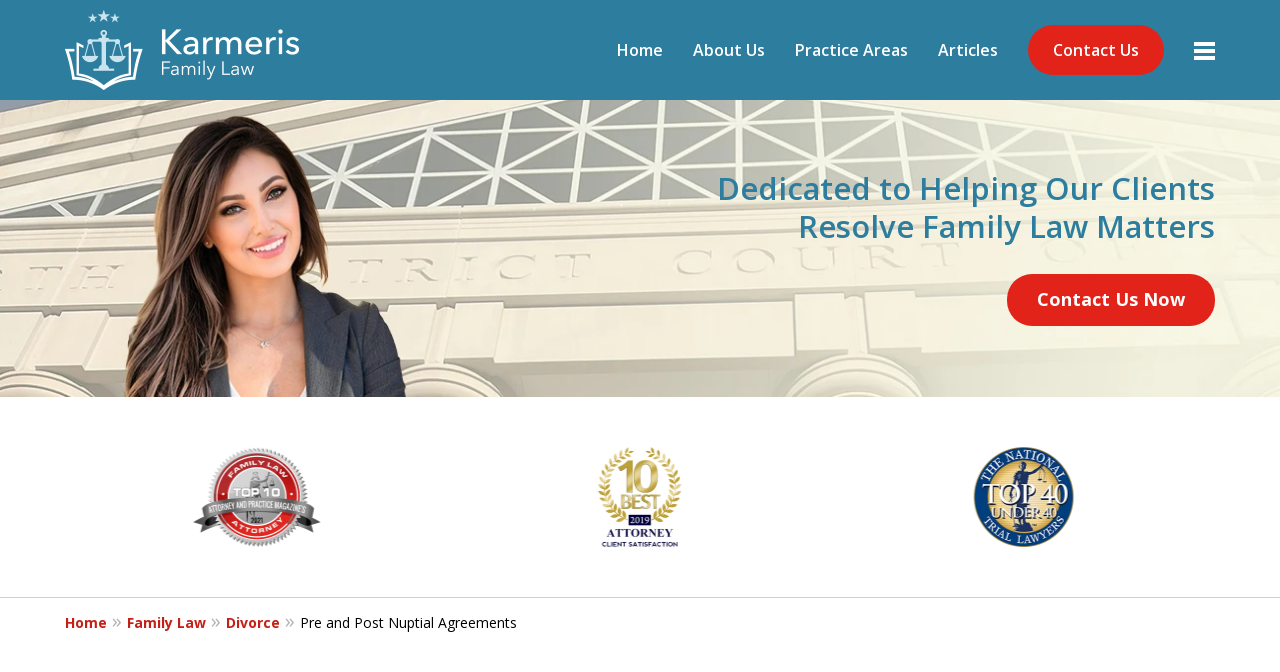Give the bounding box coordinates for the element described as: "More".

[0.921, 0.037, 0.949, 0.112]